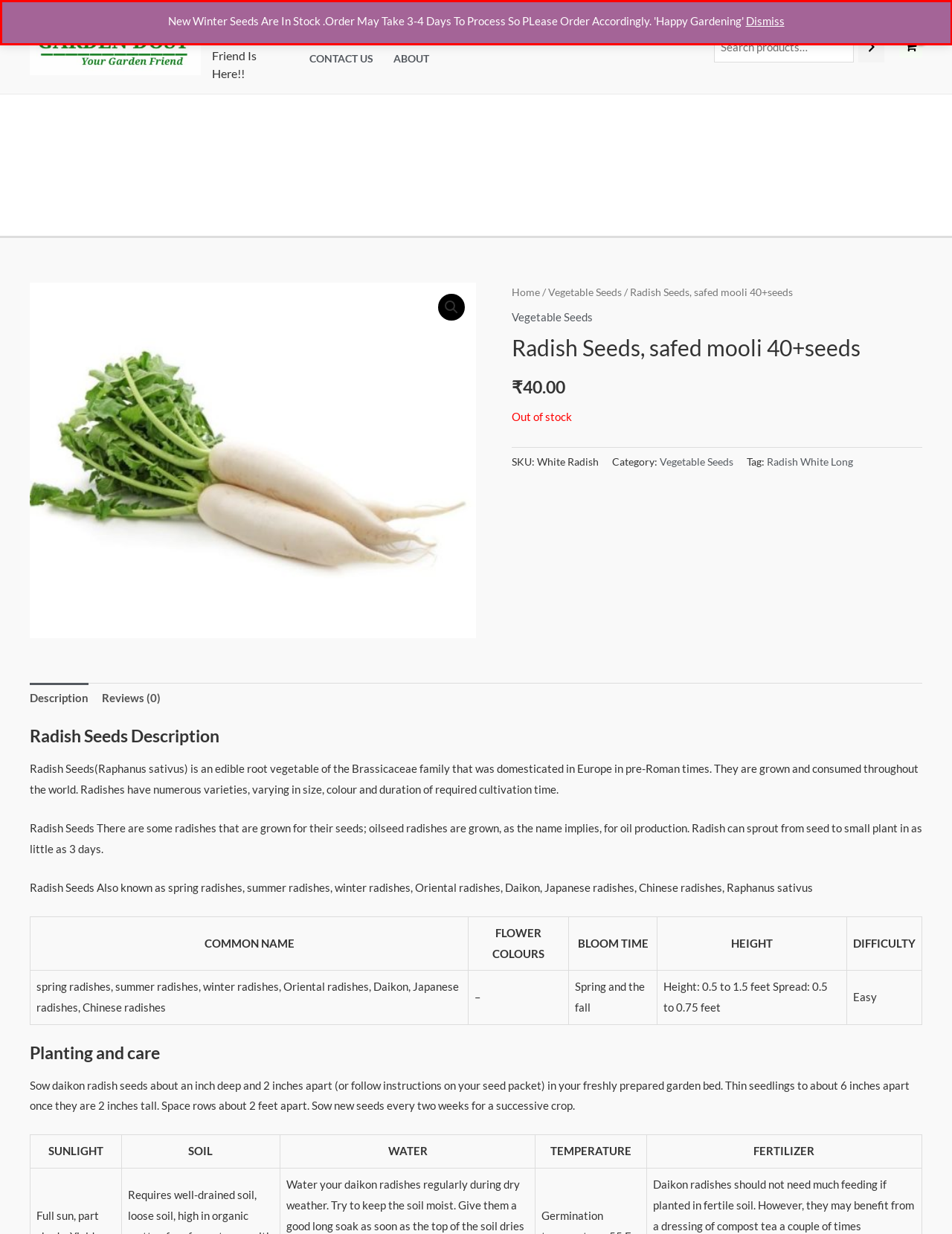Please identify and extract the text from the UI element that is surrounded by a red bounding box in the provided webpage screenshot.

New Winter Seeds Are In Stock .Order May Take 3-4 Days To Process So PLease Order Accordingly. 'Happy Gardening' Dismiss